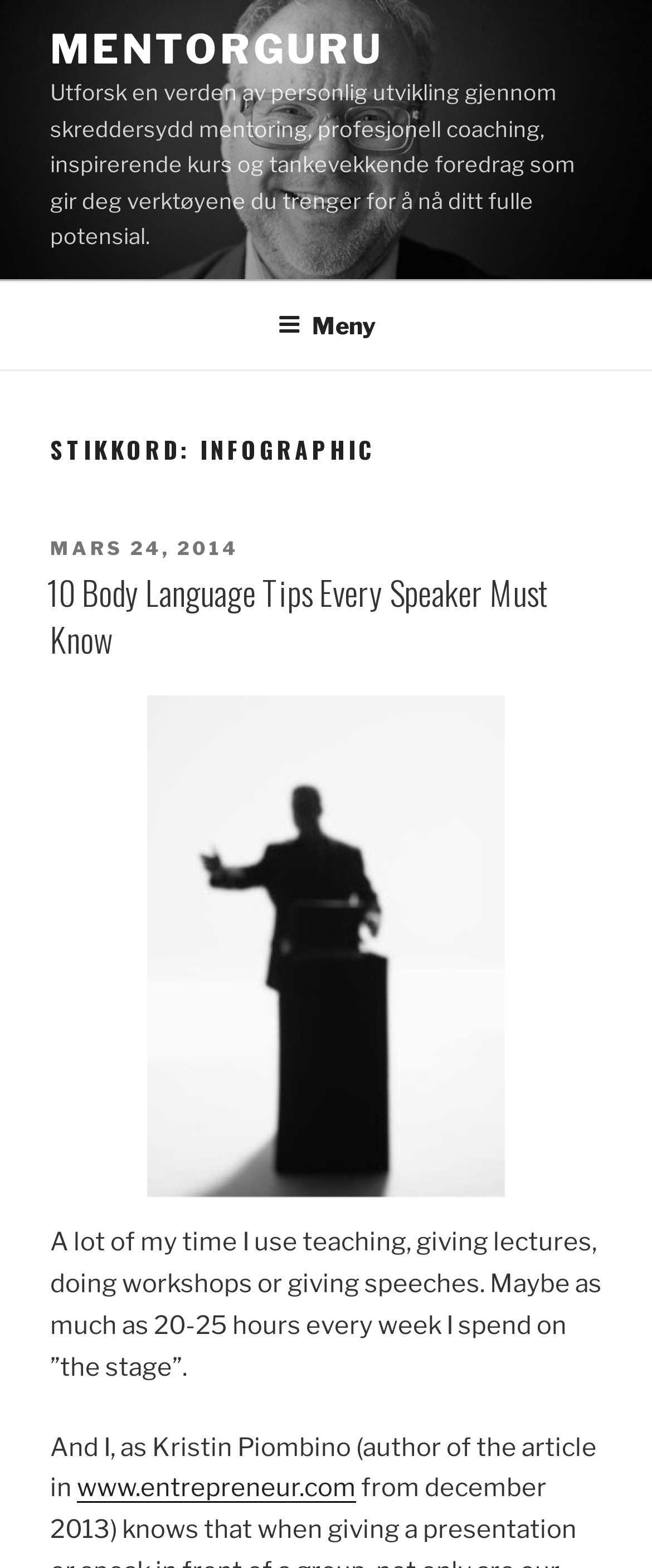What is the date of the published article?
From the screenshot, provide a brief answer in one word or phrase.

MARS 24, 2014